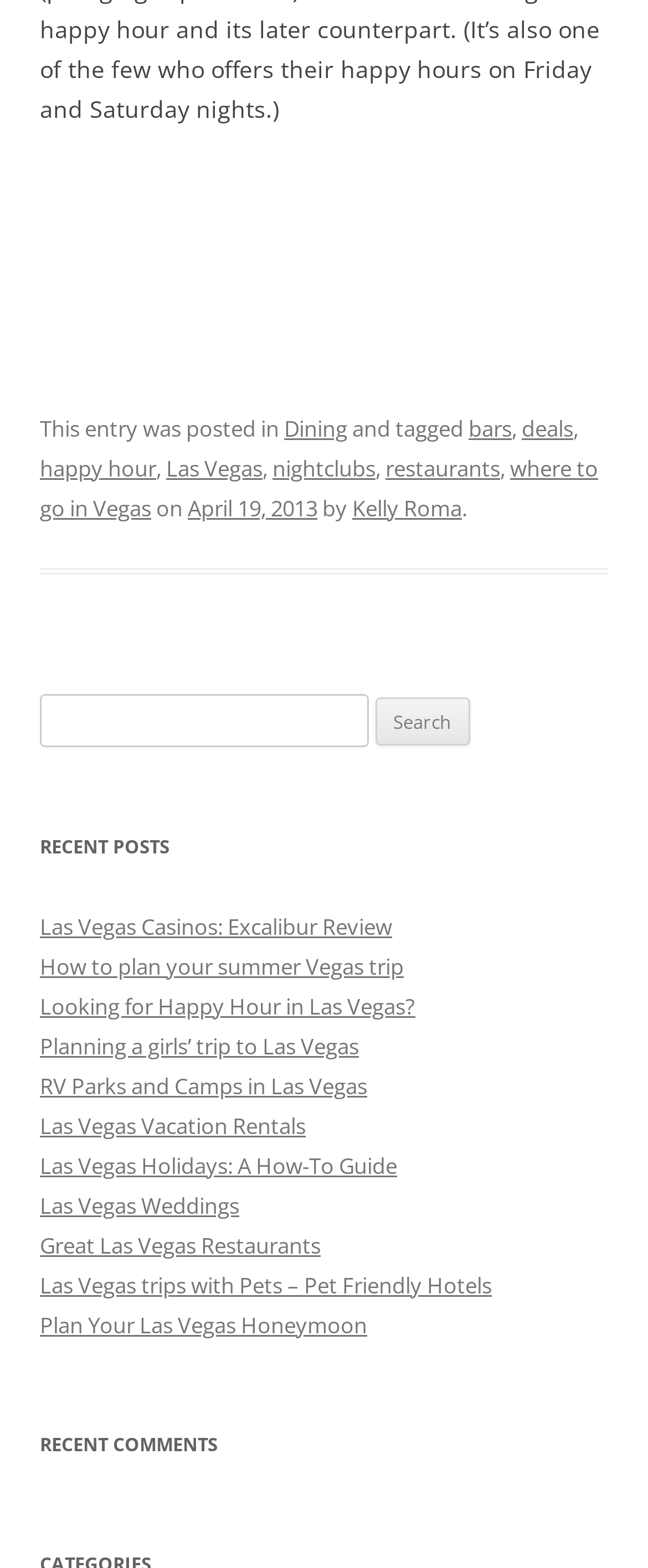Please identify the bounding box coordinates for the region that you need to click to follow this instruction: "View the recent comments".

[0.062, 0.908, 0.938, 0.934]